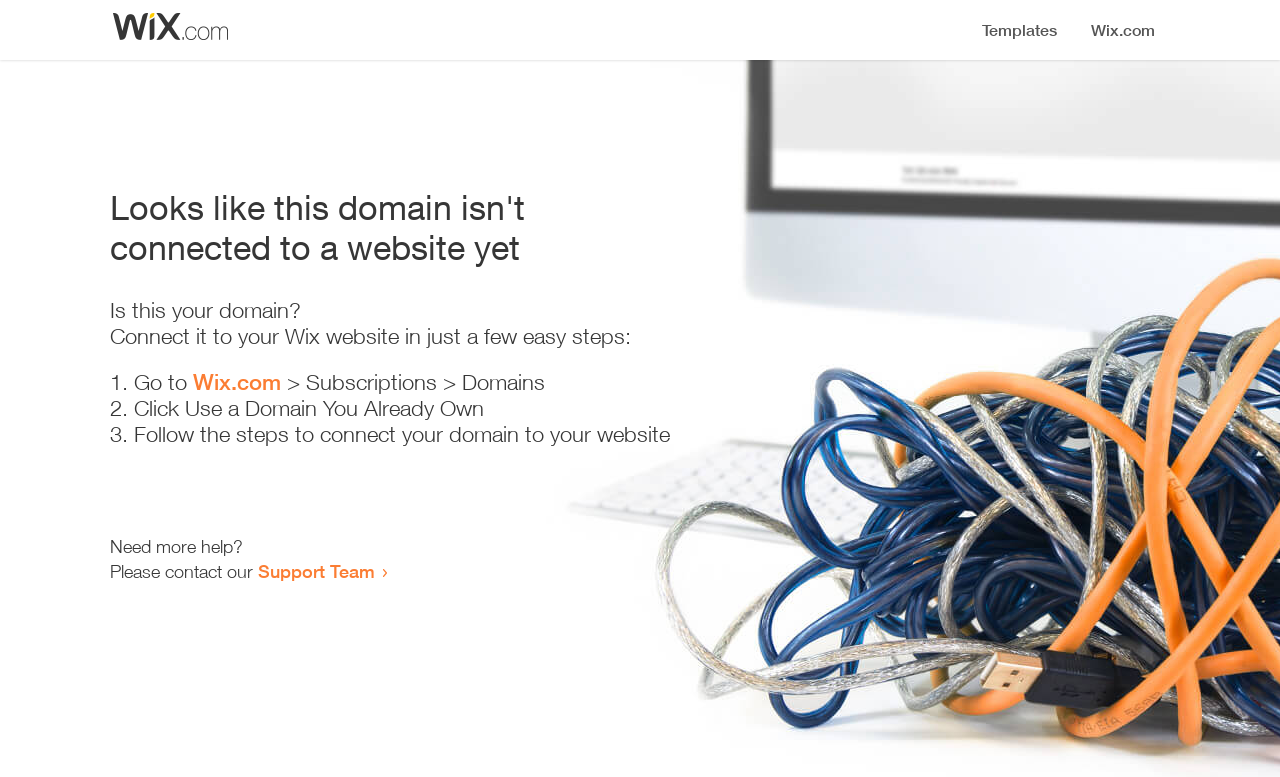Where should the user go to start the connection process?
Using the image, respond with a single word or phrase.

Wix.com